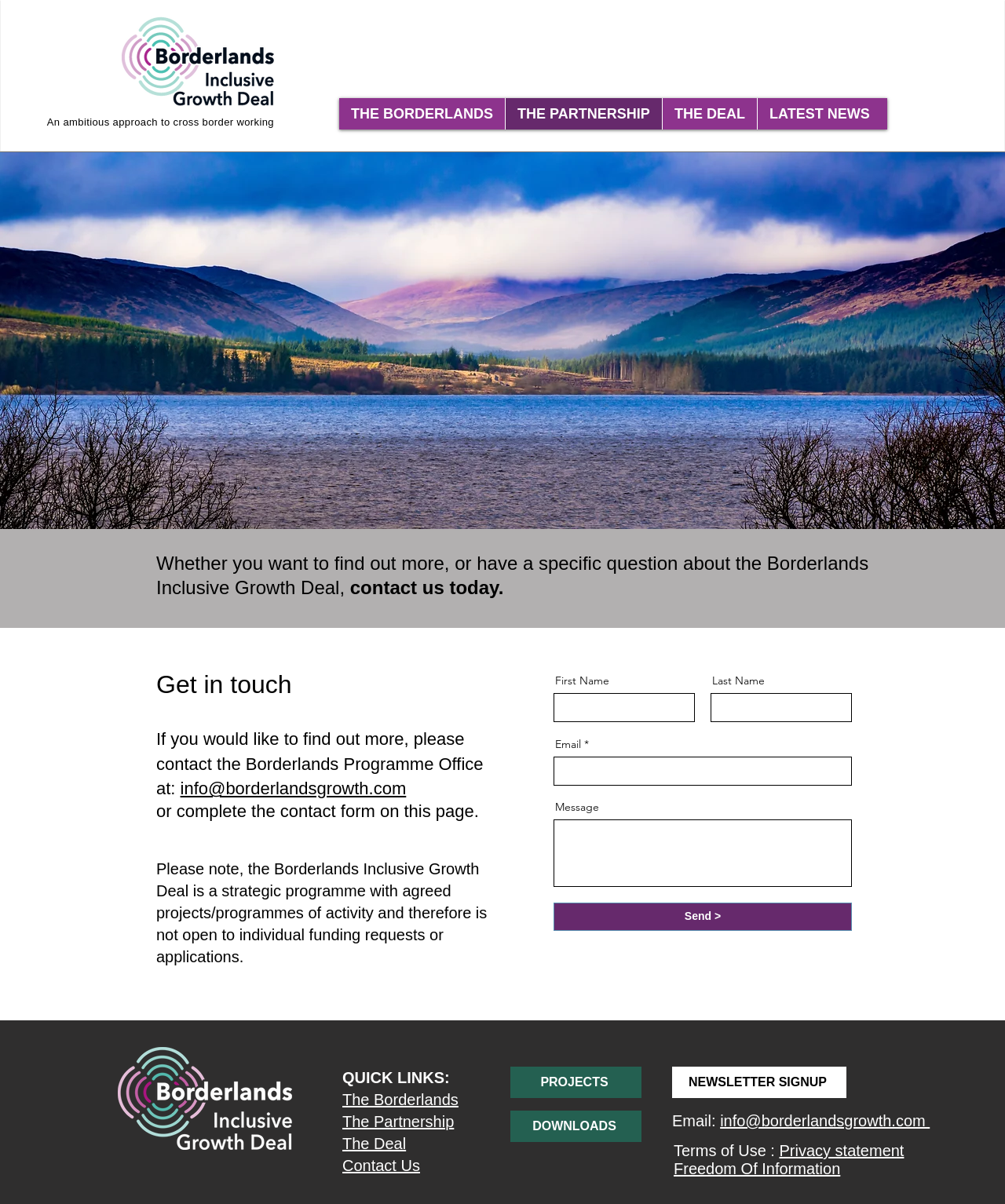What is the note about individual funding requests?
Could you answer the question with a detailed and thorough explanation?

There is a note at the bottom of the 'Get in touch' section, which states 'Please note, the Borderlands Inclusive Growth Deal is a strategic programme with agreed projects/programmes of activity and therefore is not open to individual funding requests or applications'.